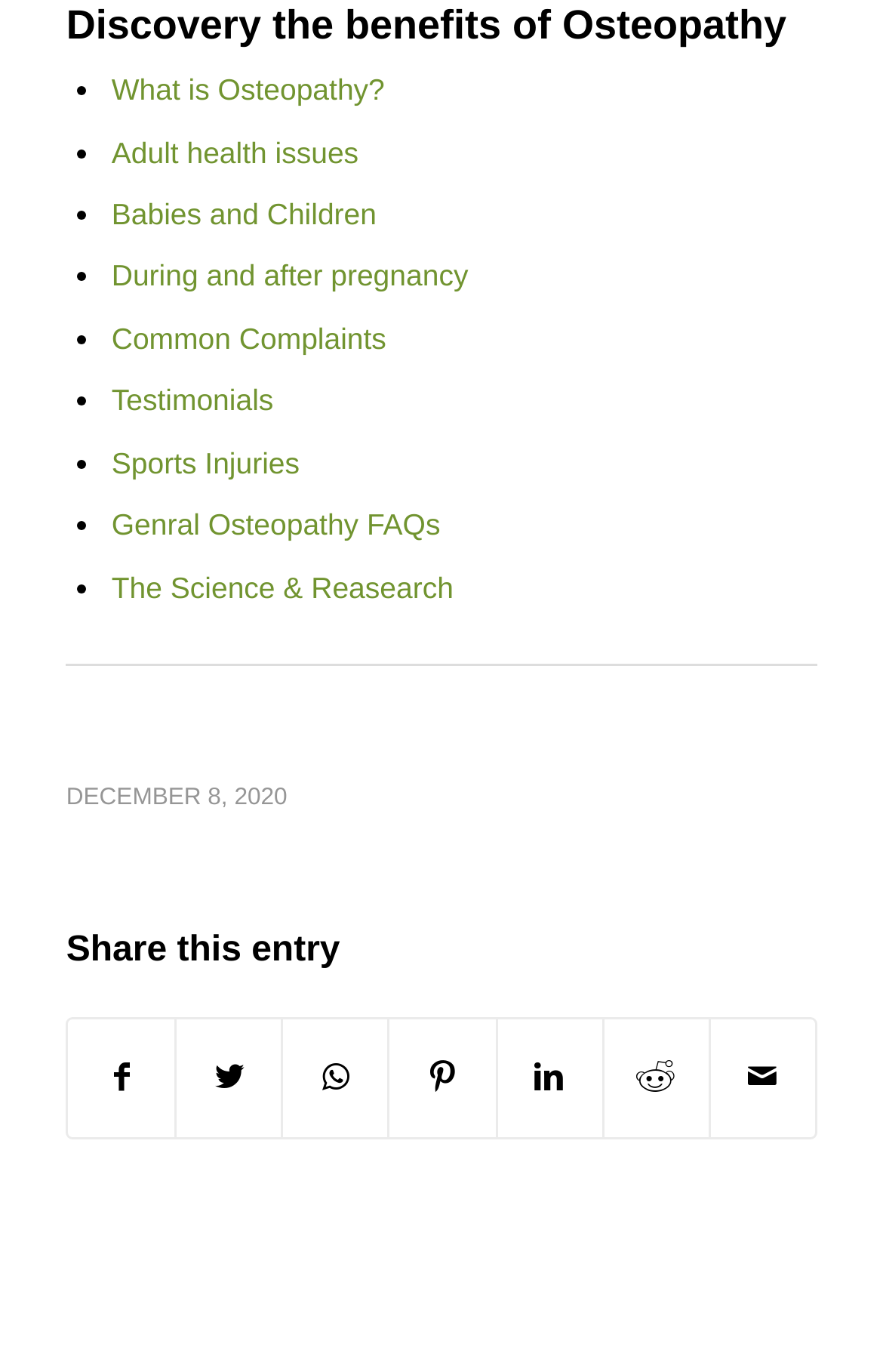What is the date mentioned on the webpage?
Answer the question with detailed information derived from the image.

The date mentioned on the webpage is DECEMBER 8, 2020, which can be found in the time element below the separator.